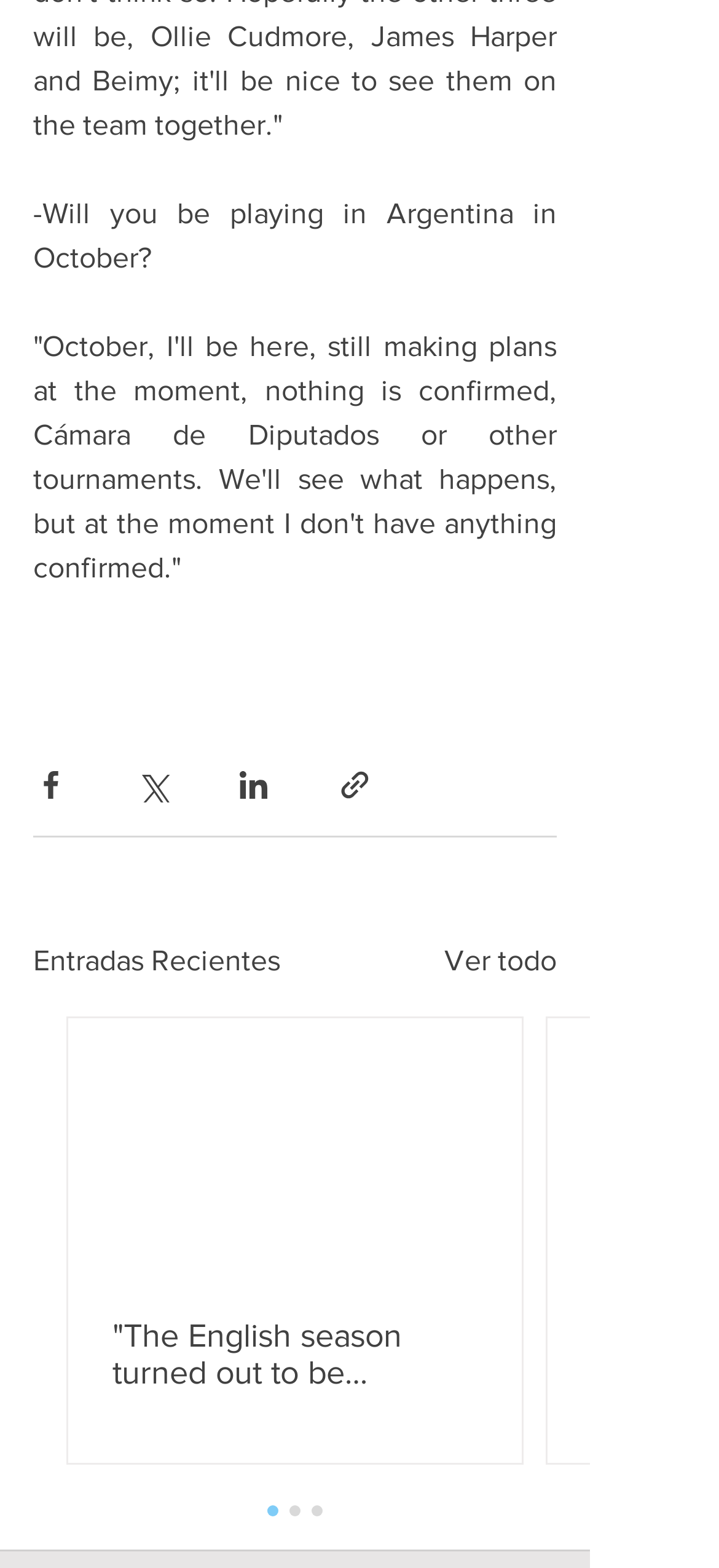Using the provided element description "Ver todo", determine the bounding box coordinates of the UI element.

[0.618, 0.599, 0.774, 0.627]